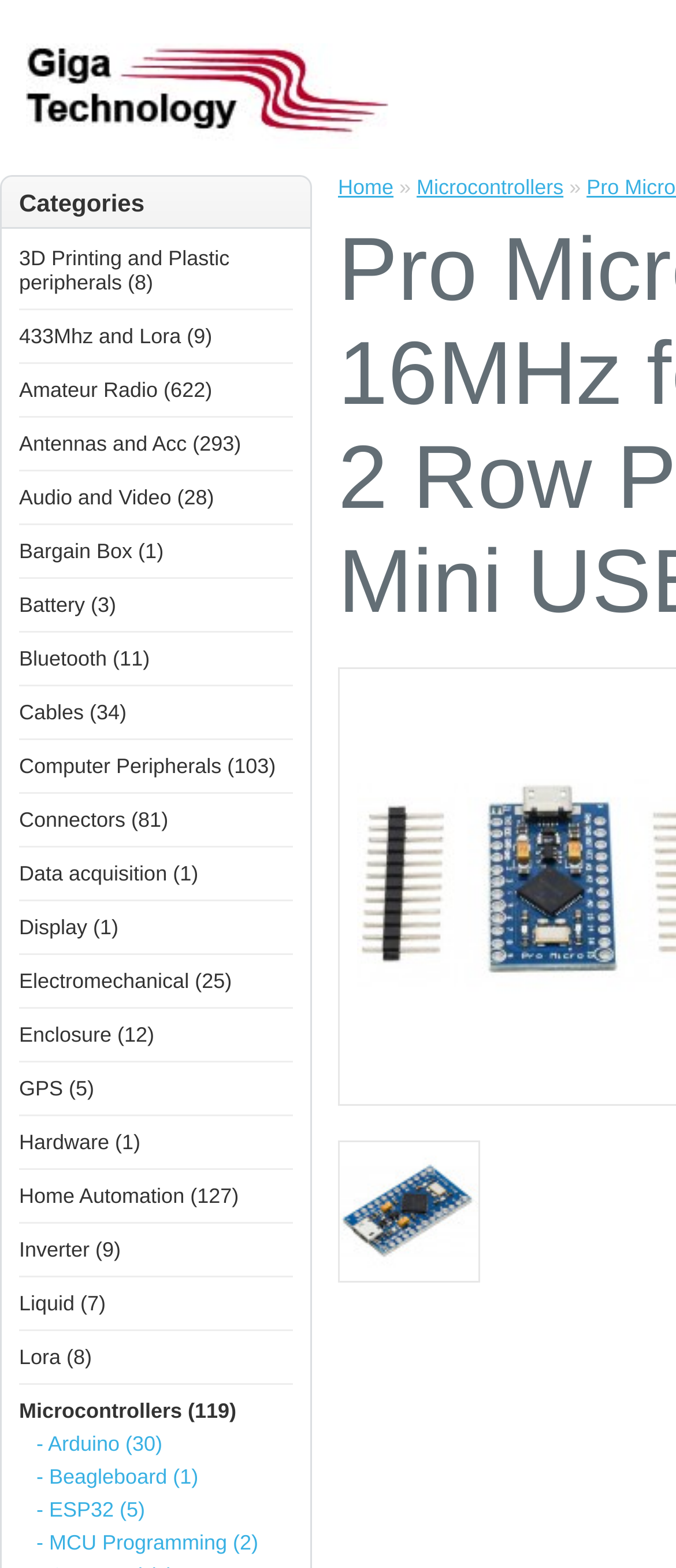Give a complete and precise description of the webpage's appearance.

This webpage appears to be an online store or product page, specifically showcasing a product called "Pro Micro ATmega32U4 3.3V 16MHz for Arduino Pro Mini With 2 Row Pin Header For Leonardo Mini USB Interface". 

At the top left, there is a logo of "Giga Technology" accompanied by a link to the company's website. Below the logo, there is a category section with 24 links to various categories, such as "3D Printing and Plastic peripherals", "Amateur Radio", "Audio and Video", and more. These links are arranged in a vertical list, taking up most of the left side of the page.

On the top right, there is a navigation section with links to "Home" and "Microcontrollers", separated by a "»" symbol. 

The main product is showcased in the middle of the page, with a large link to the product itself, accompanied by an image of the product. The product name is quite long and descriptive, indicating that it is a specific type of microcontroller.

There are no apparent paragraphs of text or news articles on this page. The focus is on the product and its categories.